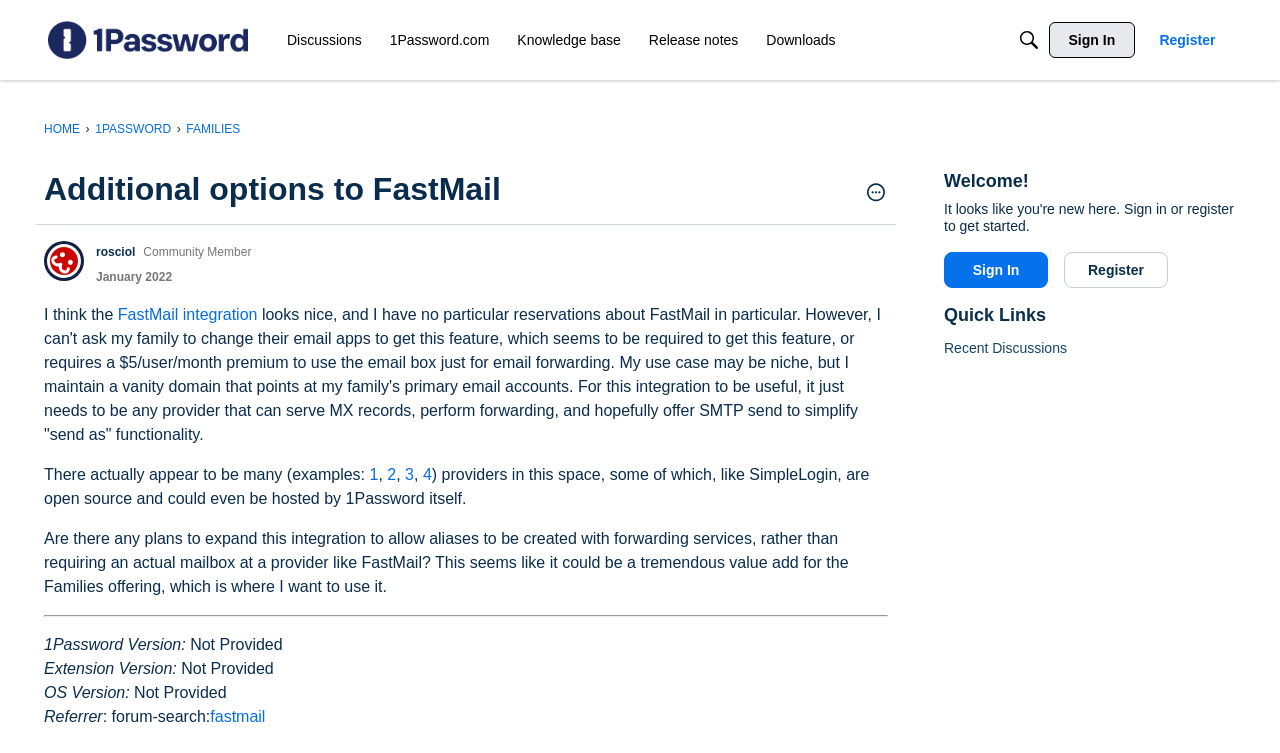Extract the primary heading text from the webpage.

Additional options to FastMail